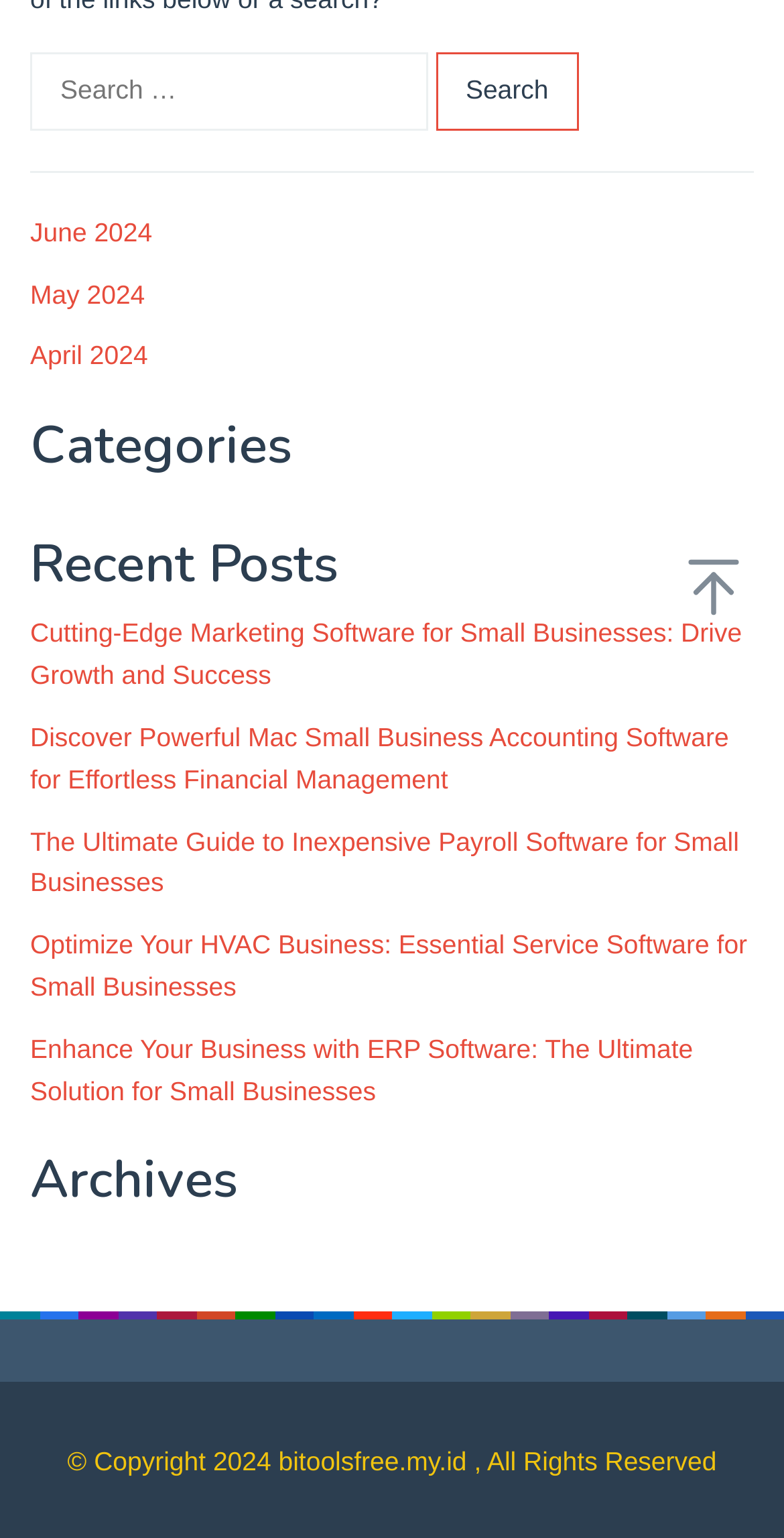Given the element description "May 2024" in the screenshot, predict the bounding box coordinates of that UI element.

[0.038, 0.181, 0.185, 0.201]